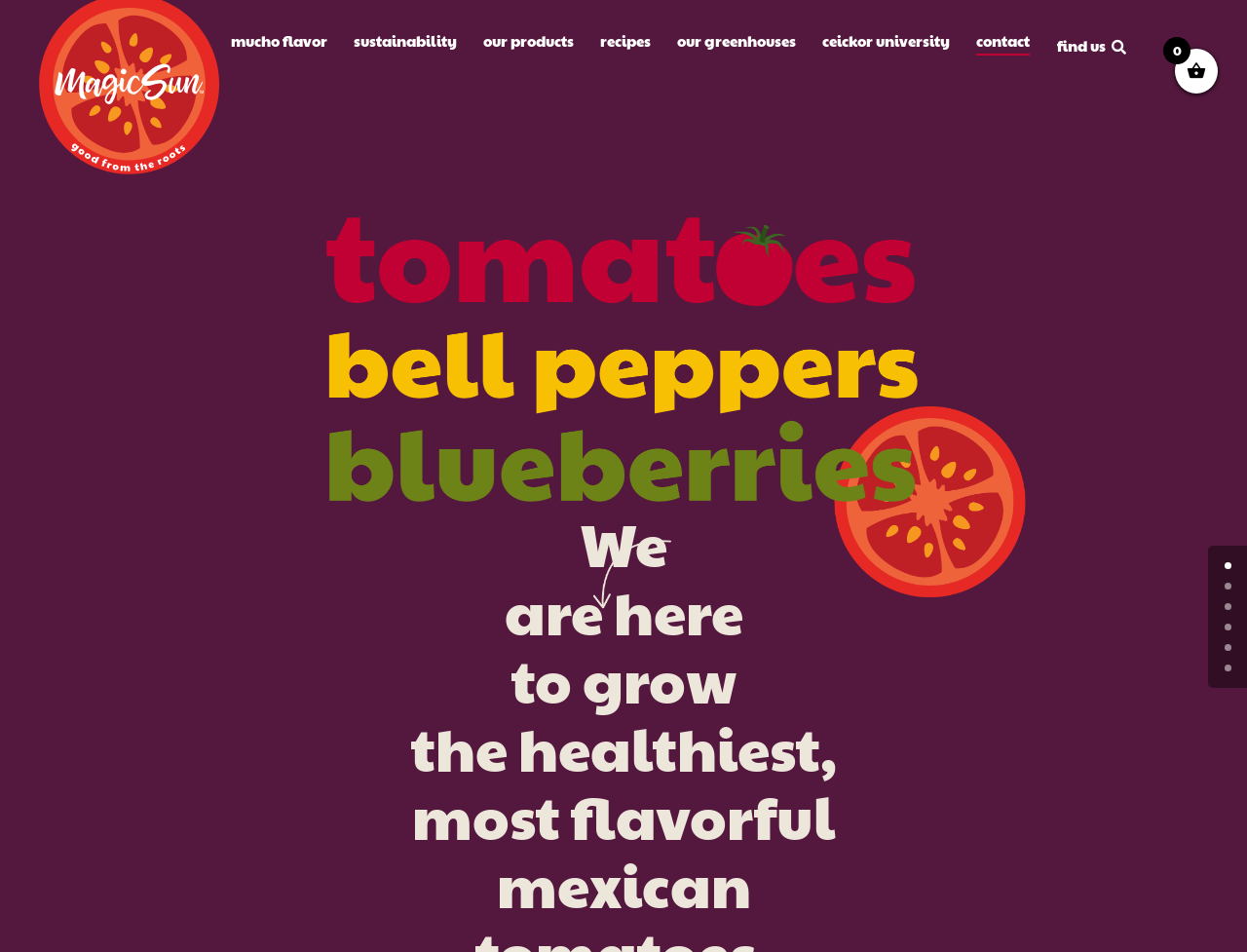Provide a one-word or short-phrase answer to the question:
What is the theme of the images on the webpage?

Greenhouses